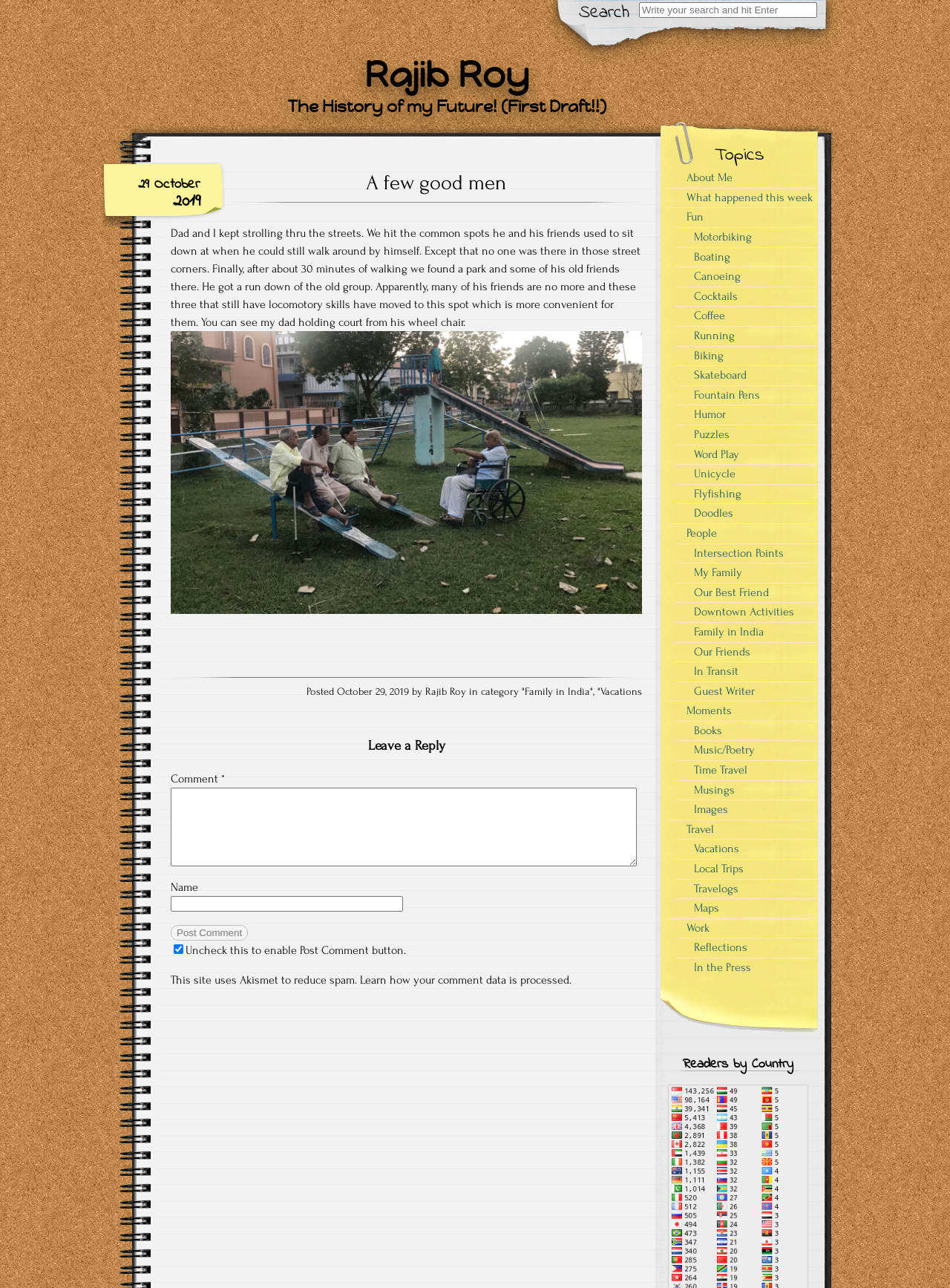Refer to the screenshot and answer the following question in detail:
What is the date of the article?

I found the date of the article by looking at the static text elements in the article section. The date is mentioned as '29 October' and '2019' in separate static text elements, which together form the complete date.